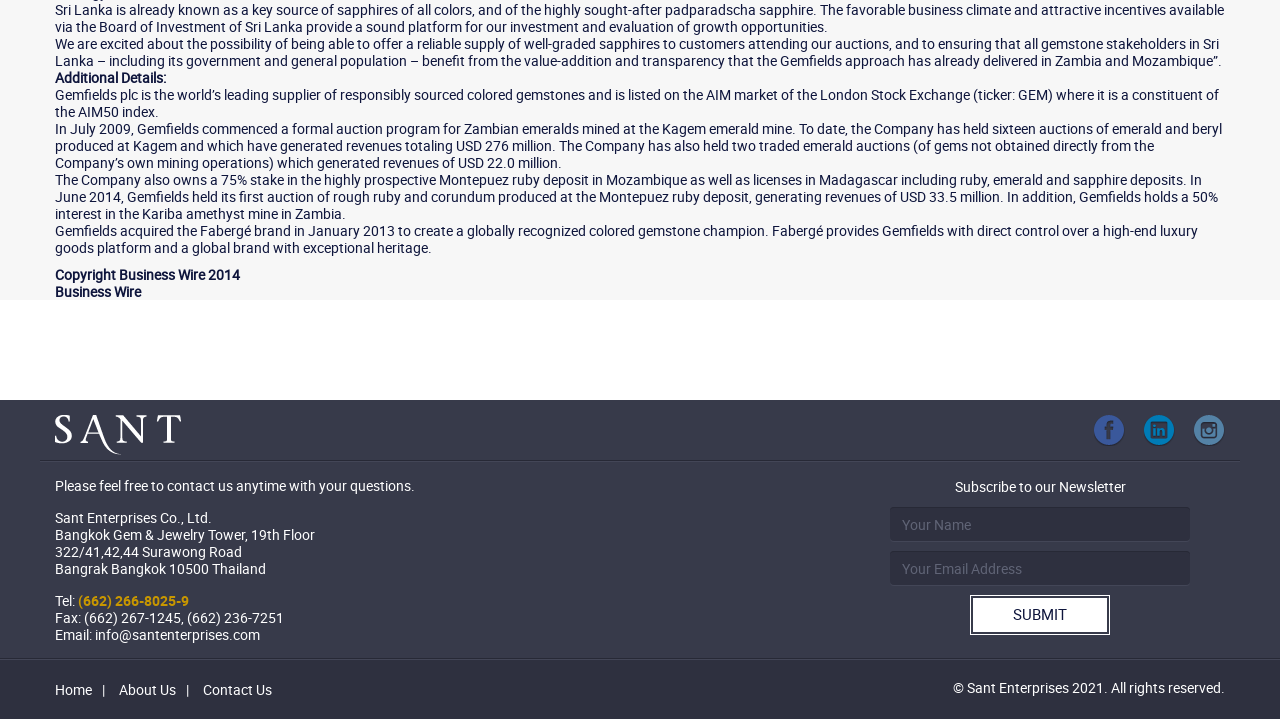Please respond to the question using a single word or phrase:
What is the address of Sant Enterprises Co., Ltd.?

322/41,42,44 Surawong Road, Bangrak Bangkok 10500 Thailand